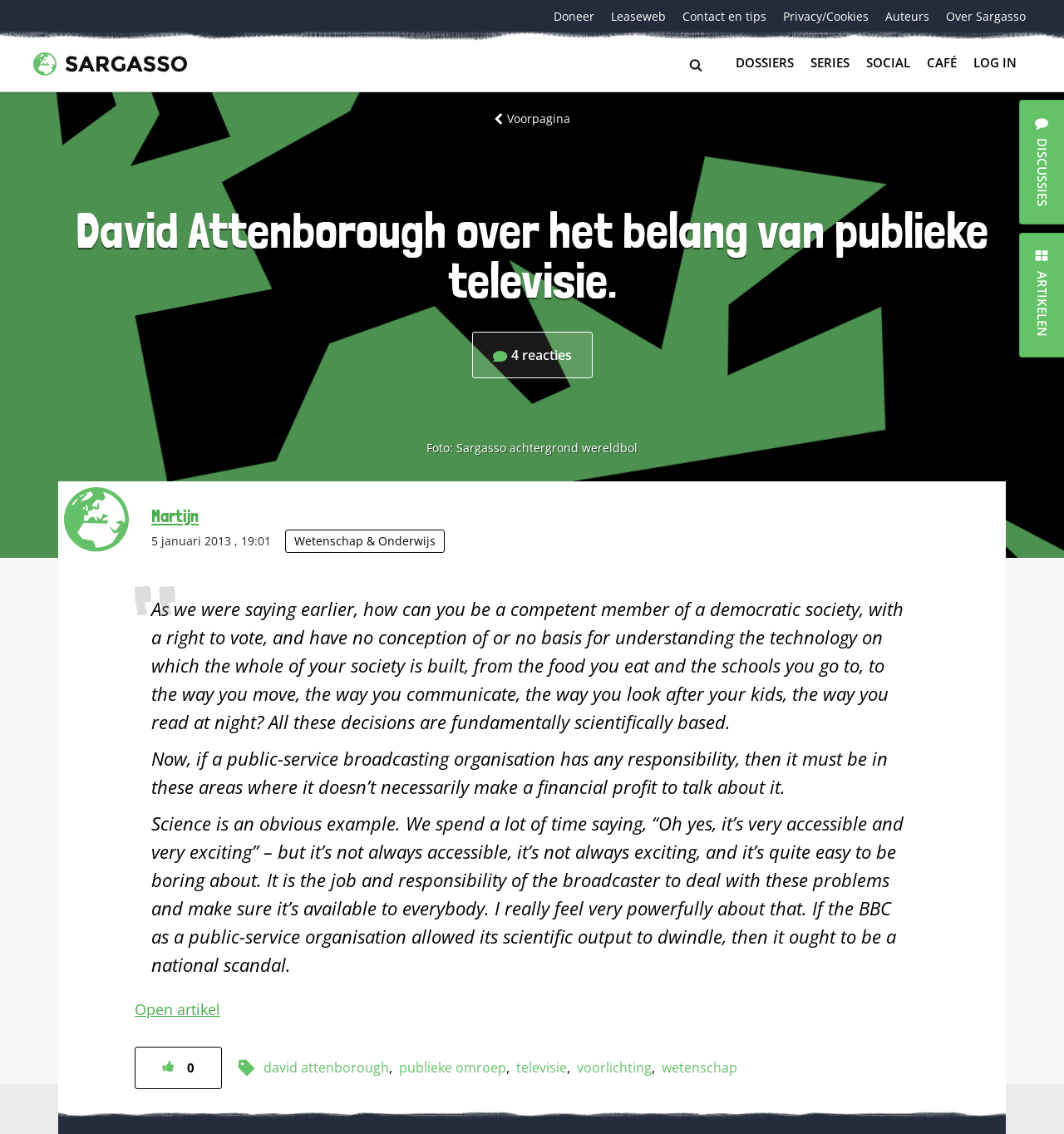Using the provided element description: "Social", identify the bounding box coordinates. The coordinates should be four floats between 0 and 1 in the order [left, top, right, bottom].

[0.806, 0.044, 0.863, 0.066]